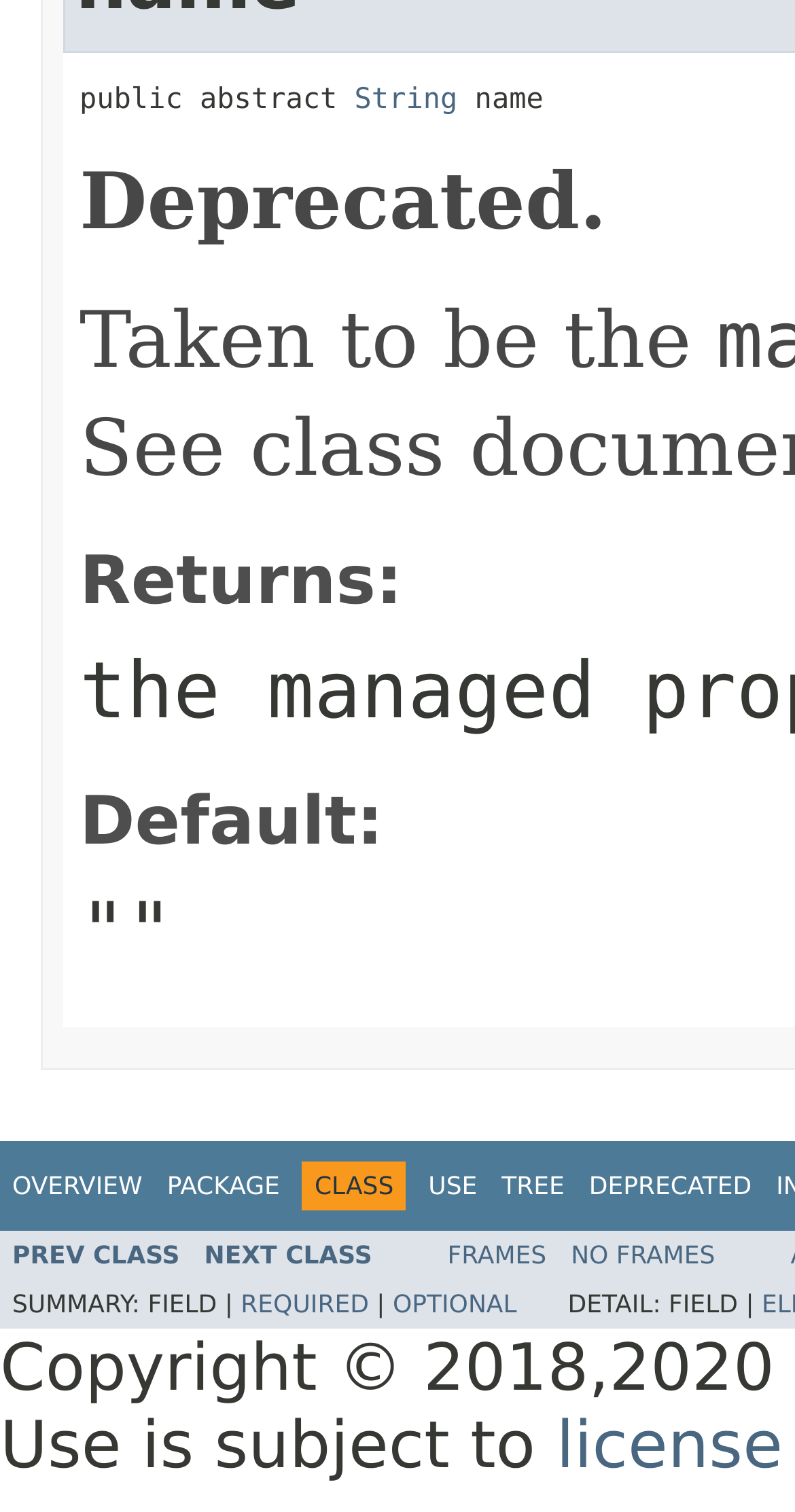Determine the bounding box coordinates of the clickable element necessary to fulfill the instruction: "go to REQUIRED". Provide the coordinates as four float numbers within the 0 to 1 range, i.e., [left, top, right, bottom].

[0.303, 0.853, 0.464, 0.872]